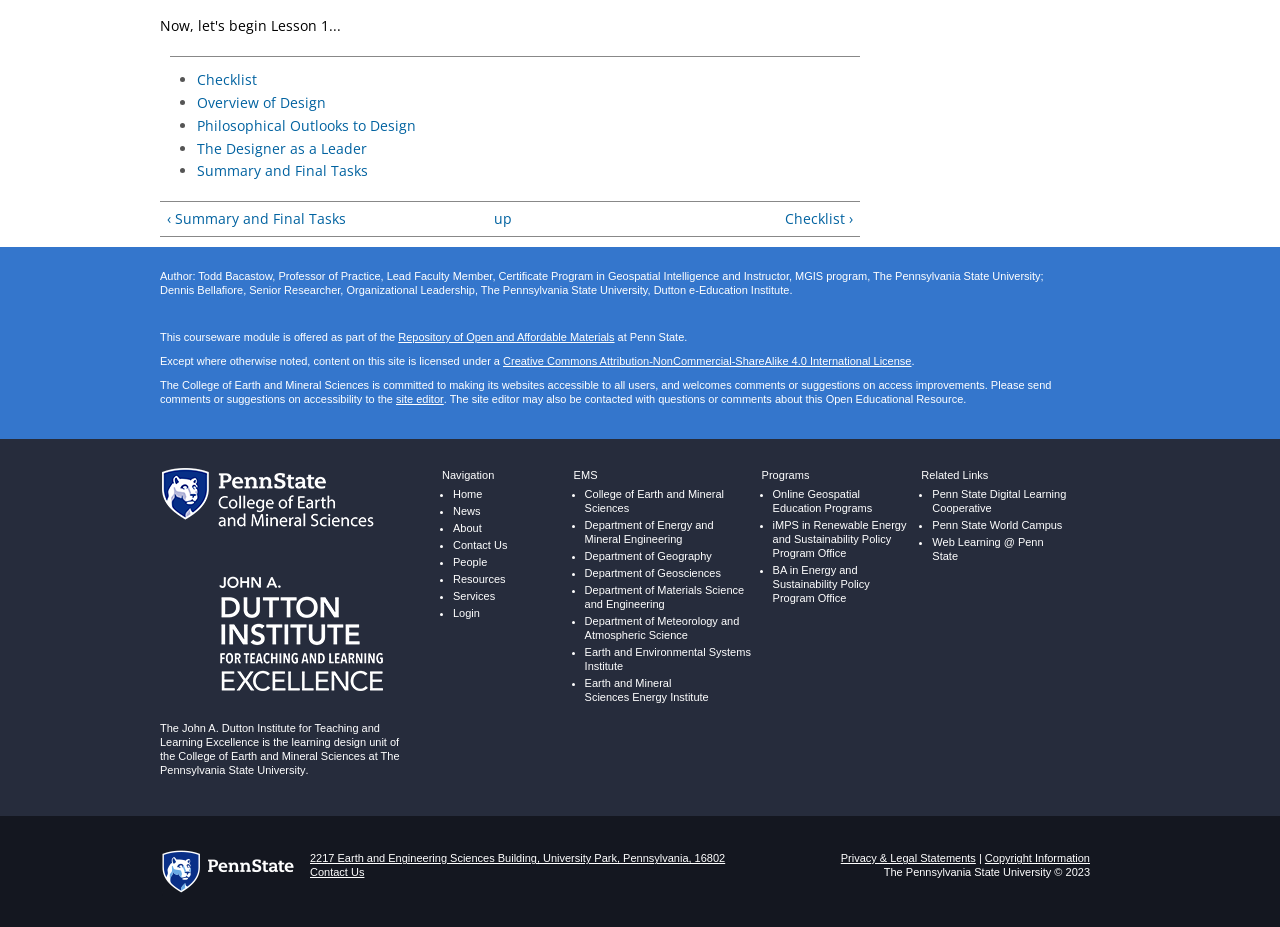Please determine the bounding box coordinates for the element with the description: "Home(link is external)".

[0.354, 0.525, 0.377, 0.541]